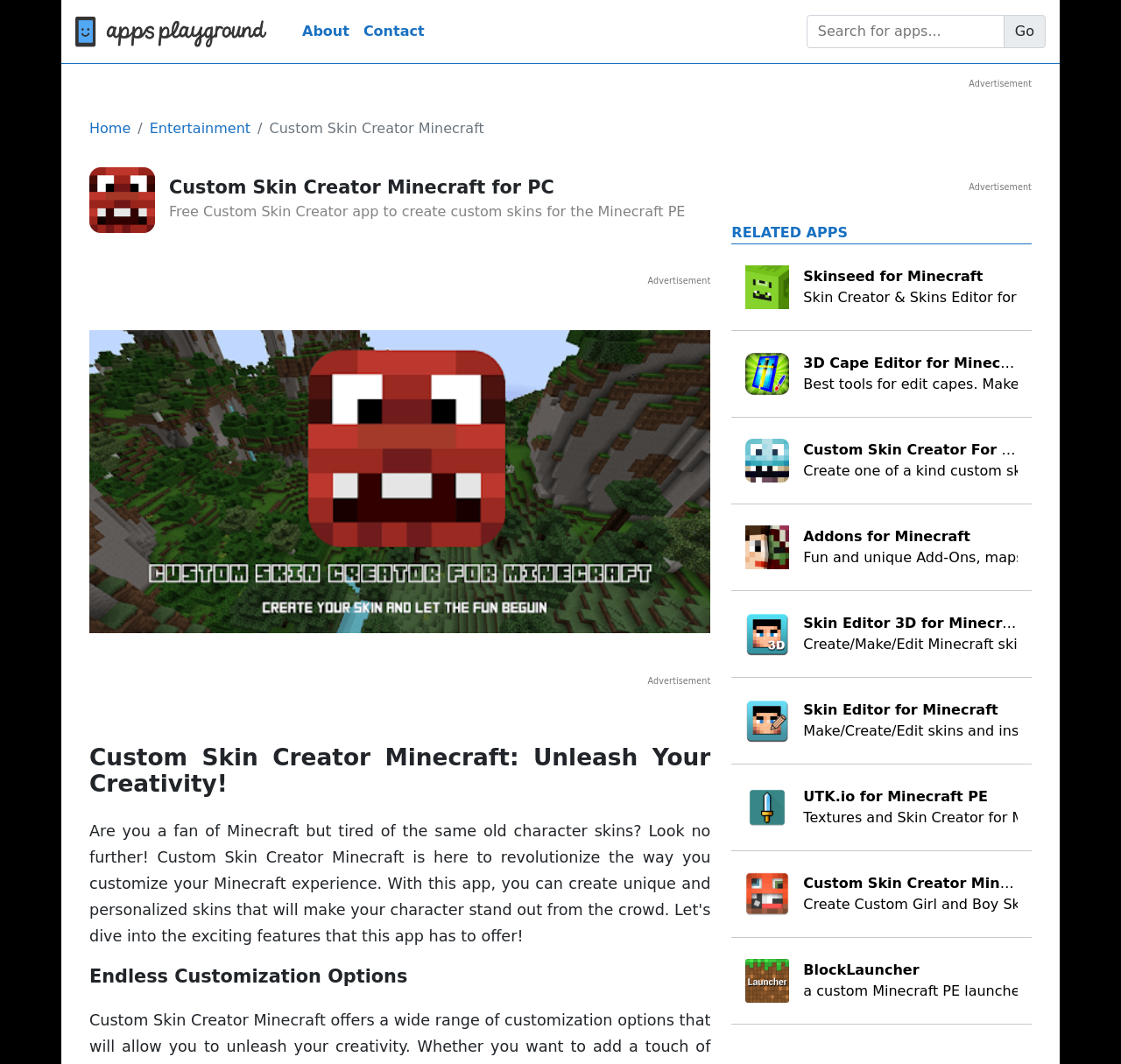Identify the bounding box coordinates for the element you need to click to achieve the following task: "Click the 'Skinseed for Minecraft' link". Provide the bounding box coordinates as four float numbers between 0 and 1, in the form [left, top, right, bottom].

[0.653, 0.249, 0.92, 0.29]